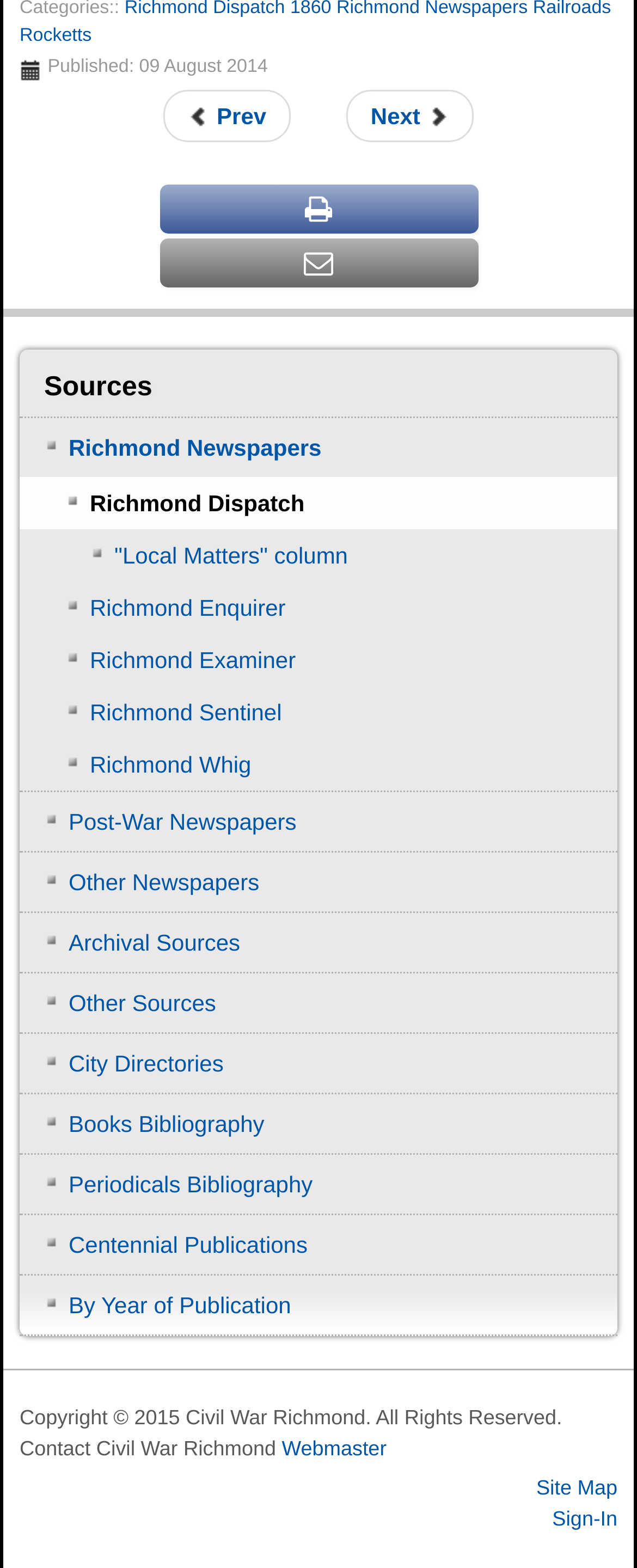What are the navigation links below the article?
Based on the image, answer the question with a single word or brief phrase.

Previous article, Next article